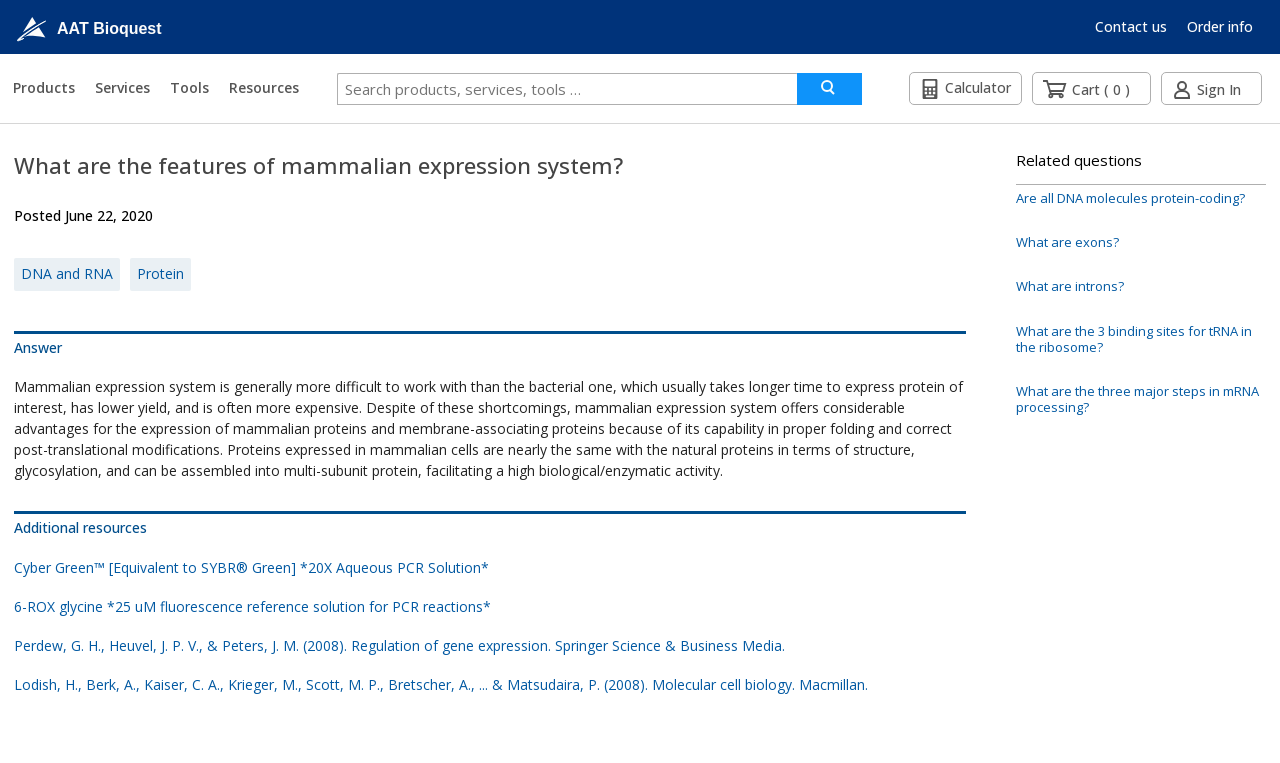Determine the bounding box for the UI element described here: "What are introns?".

[0.794, 0.365, 0.989, 0.386]